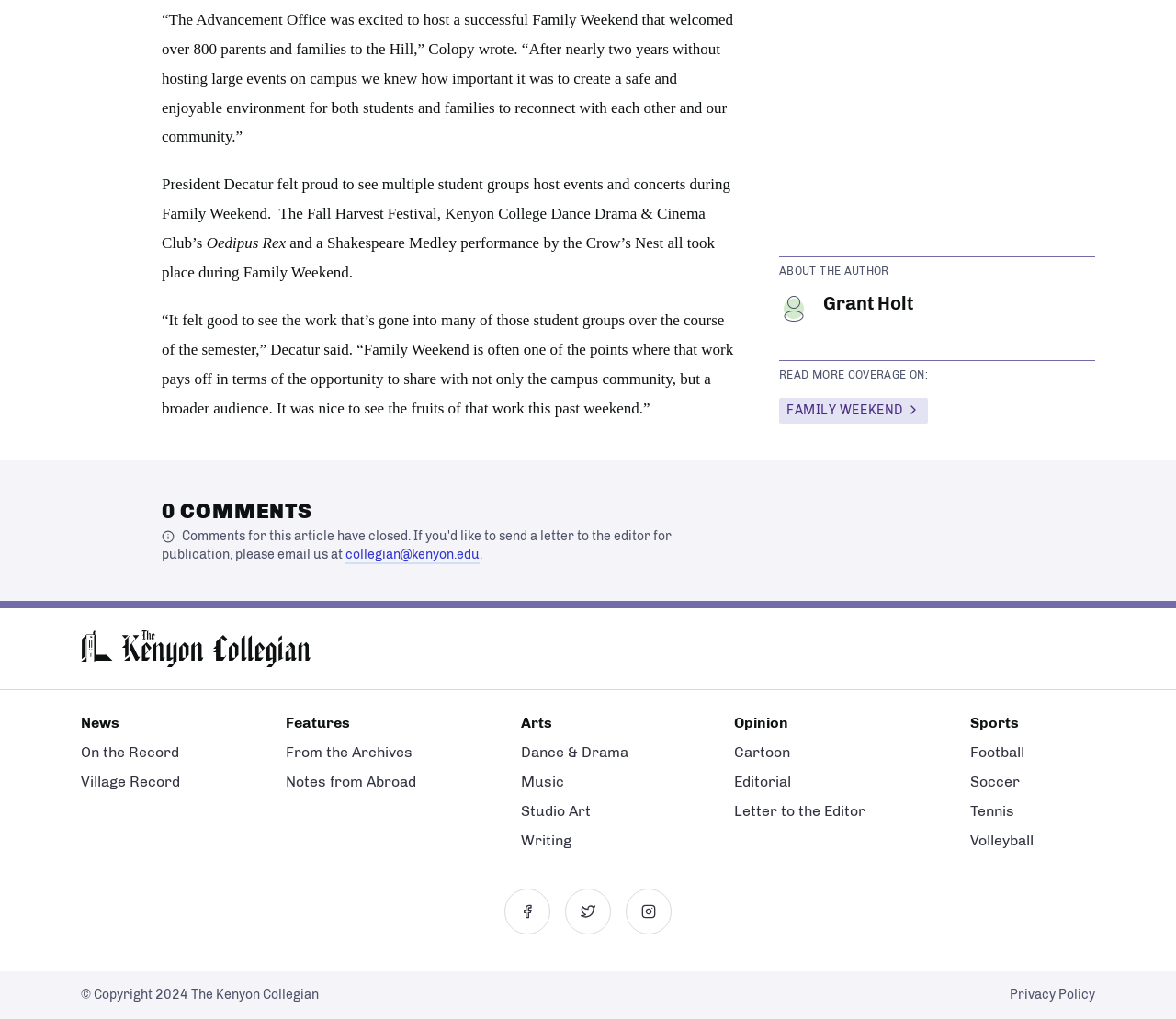Provide a brief response to the question using a single word or phrase: 
What event welcomed over 800 parents and families to the Hill?

Family Weekend